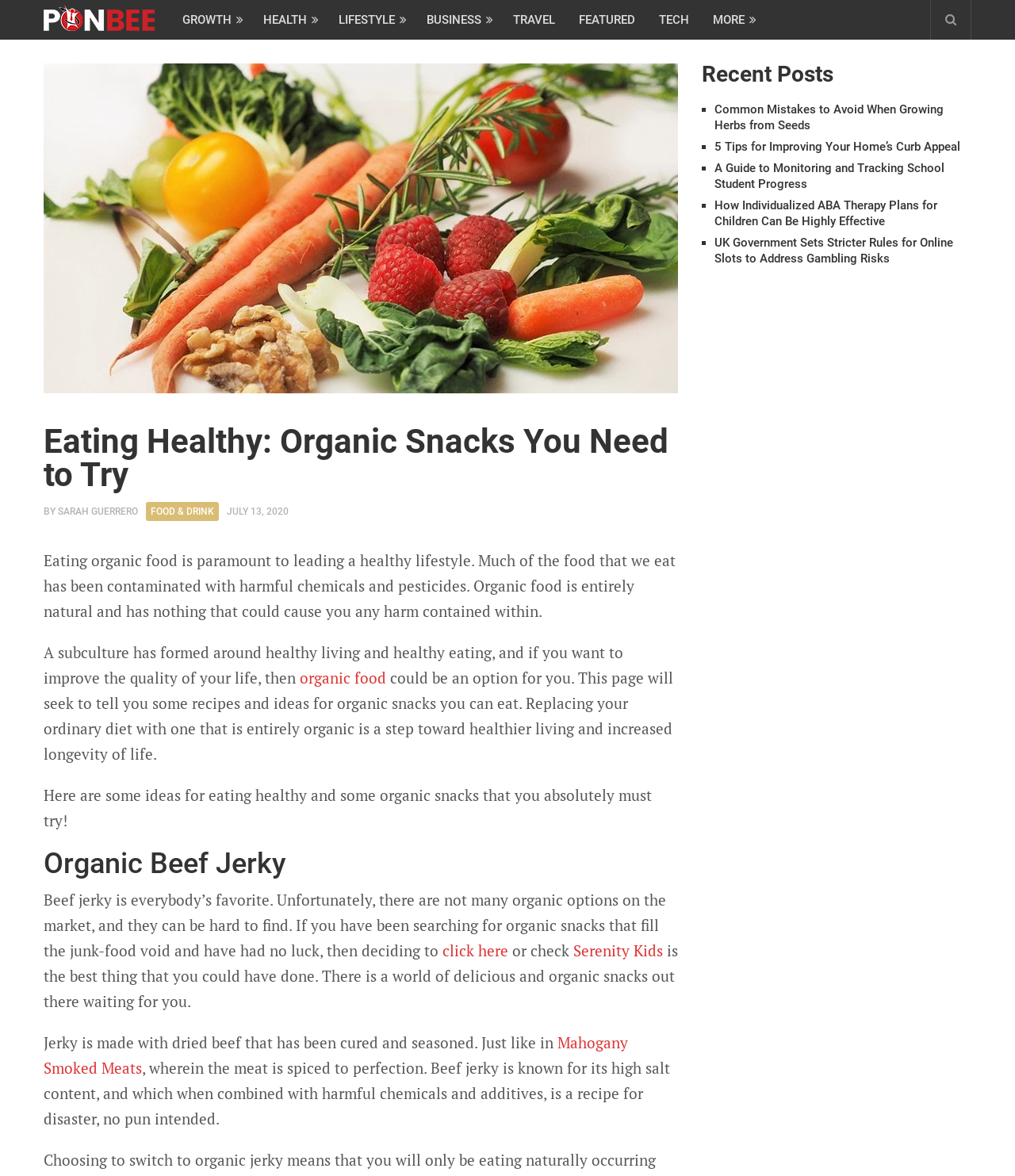Please specify the bounding box coordinates of the clickable region to carry out the following instruction: "Click on the 'HEALTH' link". The coordinates should be four float numbers between 0 and 1, in the format [left, top, right, bottom].

[0.248, 0.0, 0.322, 0.034]